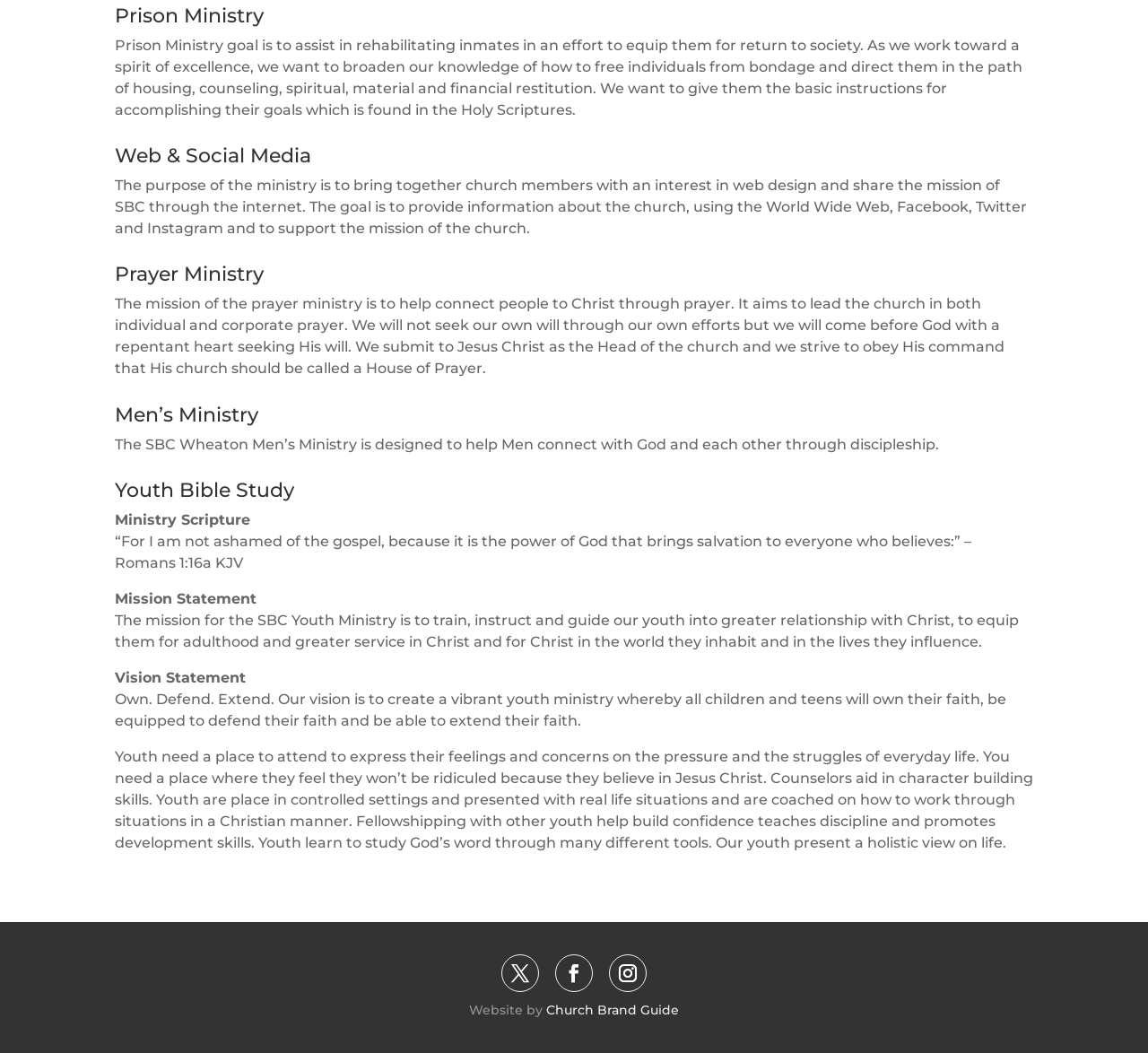Determine the bounding box coordinates in the format (top-left x, top-left y, bottom-right x, bottom-right y). Ensure all values are floating point numbers between 0 and 1. Identify the bounding box of the UI element described by: Church Brand Guide

[0.476, 0.952, 0.591, 0.967]